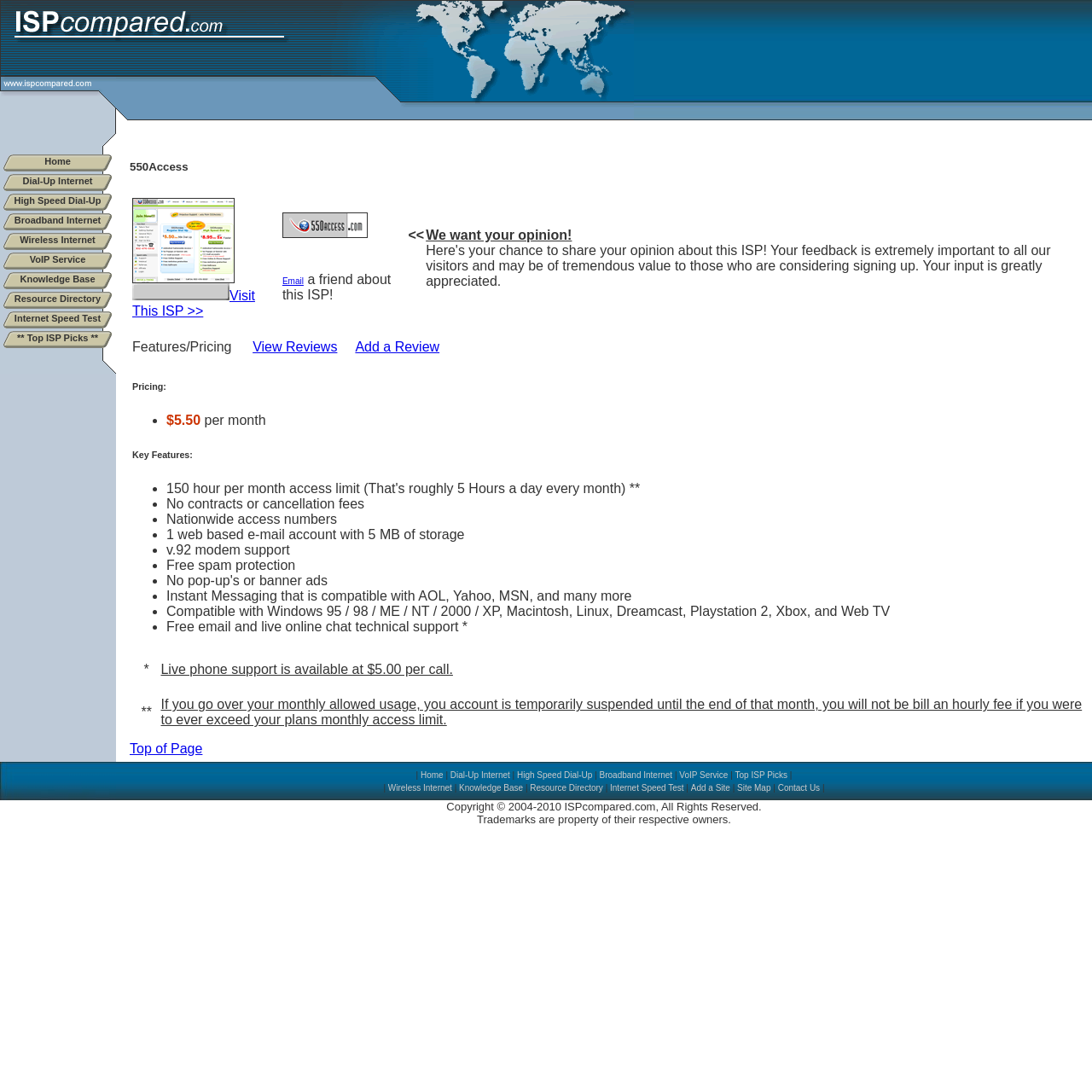What is the name of the ISP?
Offer a detailed and exhaustive answer to the question.

The name of the ISP can be found in the main content section of the webpage, where it is mentioned as '550Access' with a 'Visit This ISP >>' link next to it.